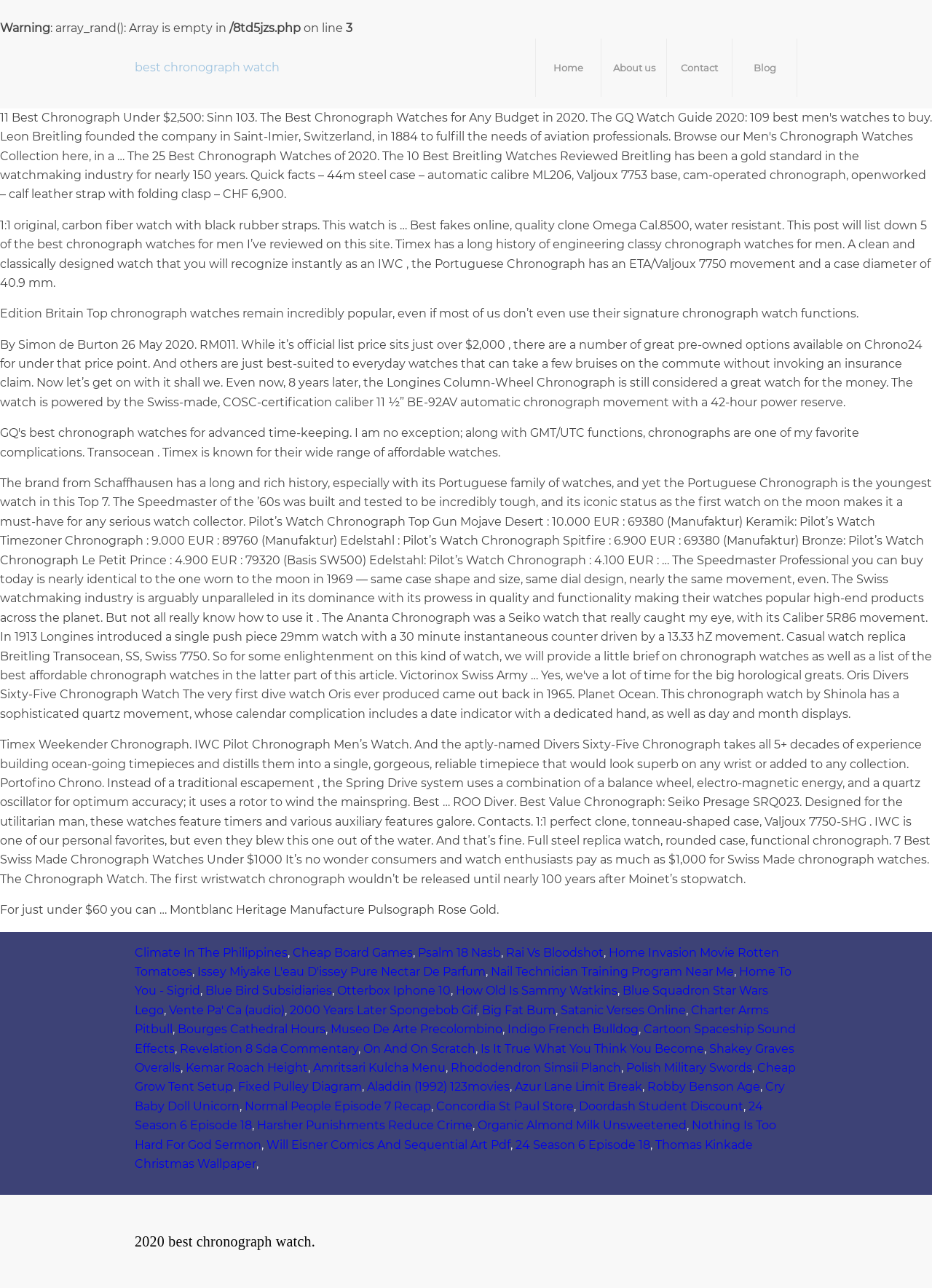For the following element description, predict the bounding box coordinates in the format (top-left x, top-left y, bottom-right x, bottom-right y). All values should be floating point numbers between 0 and 1. Description: About us

[0.645, 0.03, 0.715, 0.075]